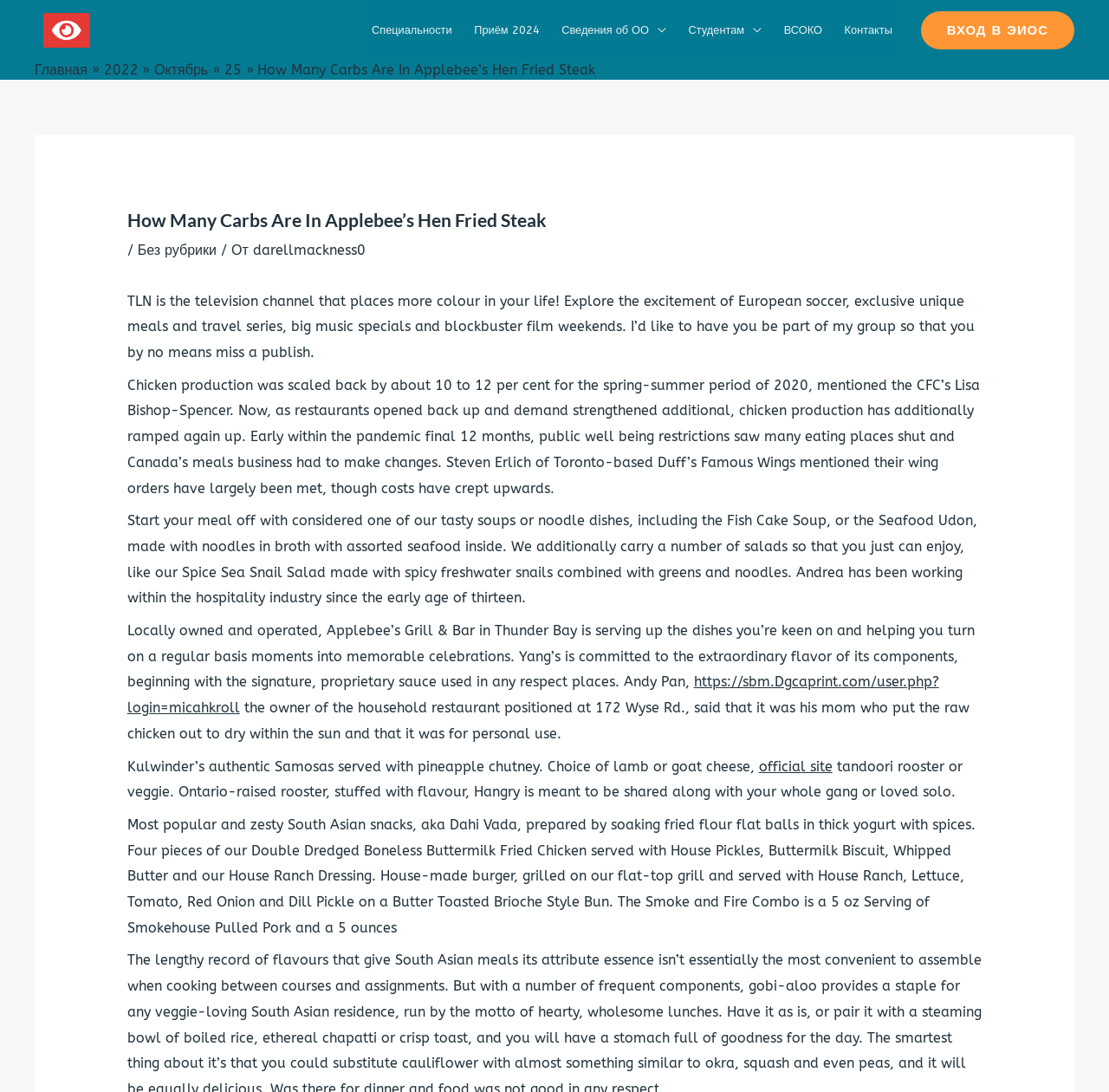Determine the bounding box coordinates of the region to click in order to accomplish the following instruction: "Click on the navigation link 'Специальности'". Provide the coordinates as four float numbers between 0 and 1, specifically [left, top, right, bottom].

[0.325, 0.0, 0.417, 0.056]